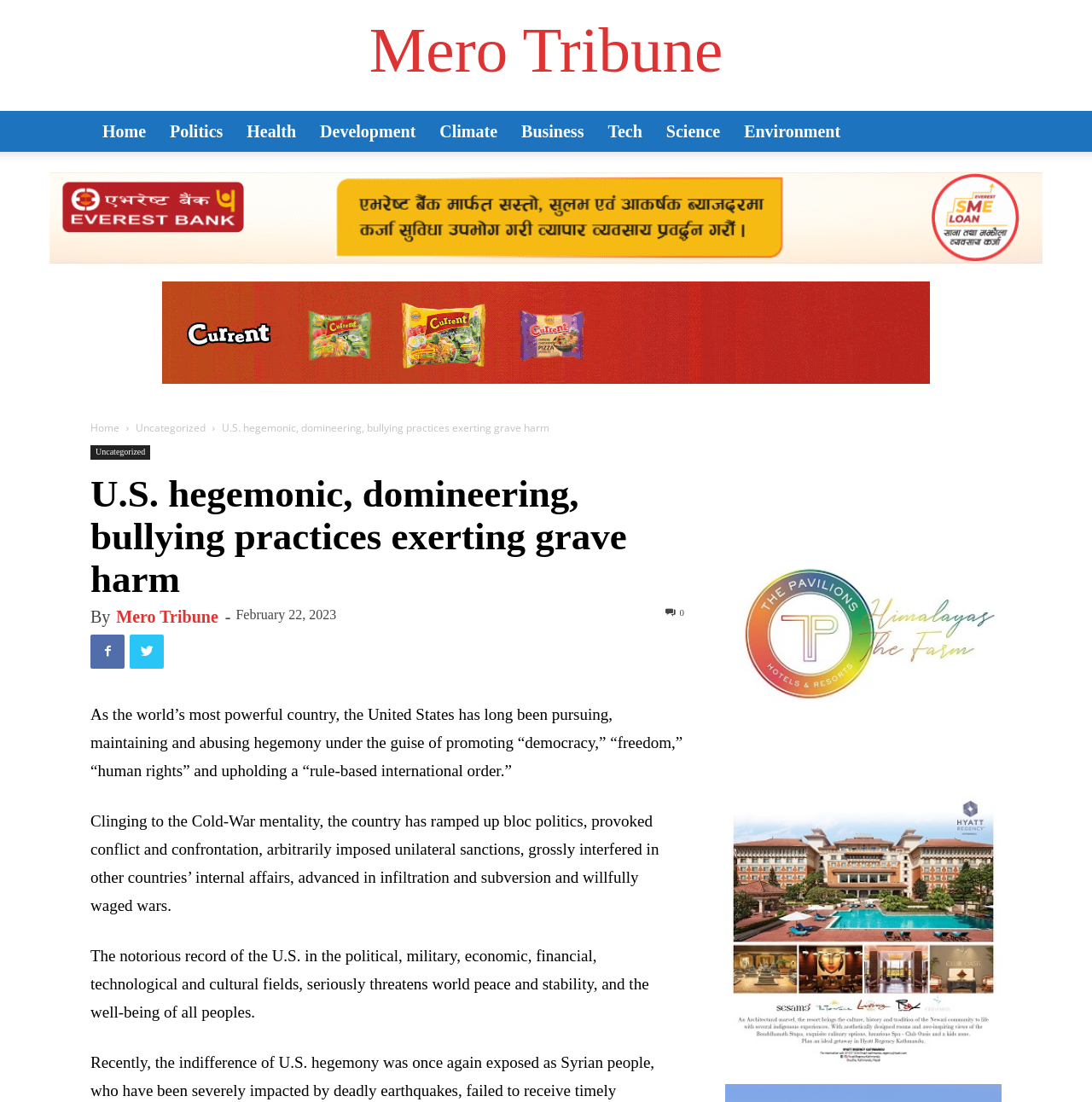How many categories are listed in the top navigation bar?
Examine the image and give a concise answer in one word or a short phrase.

9